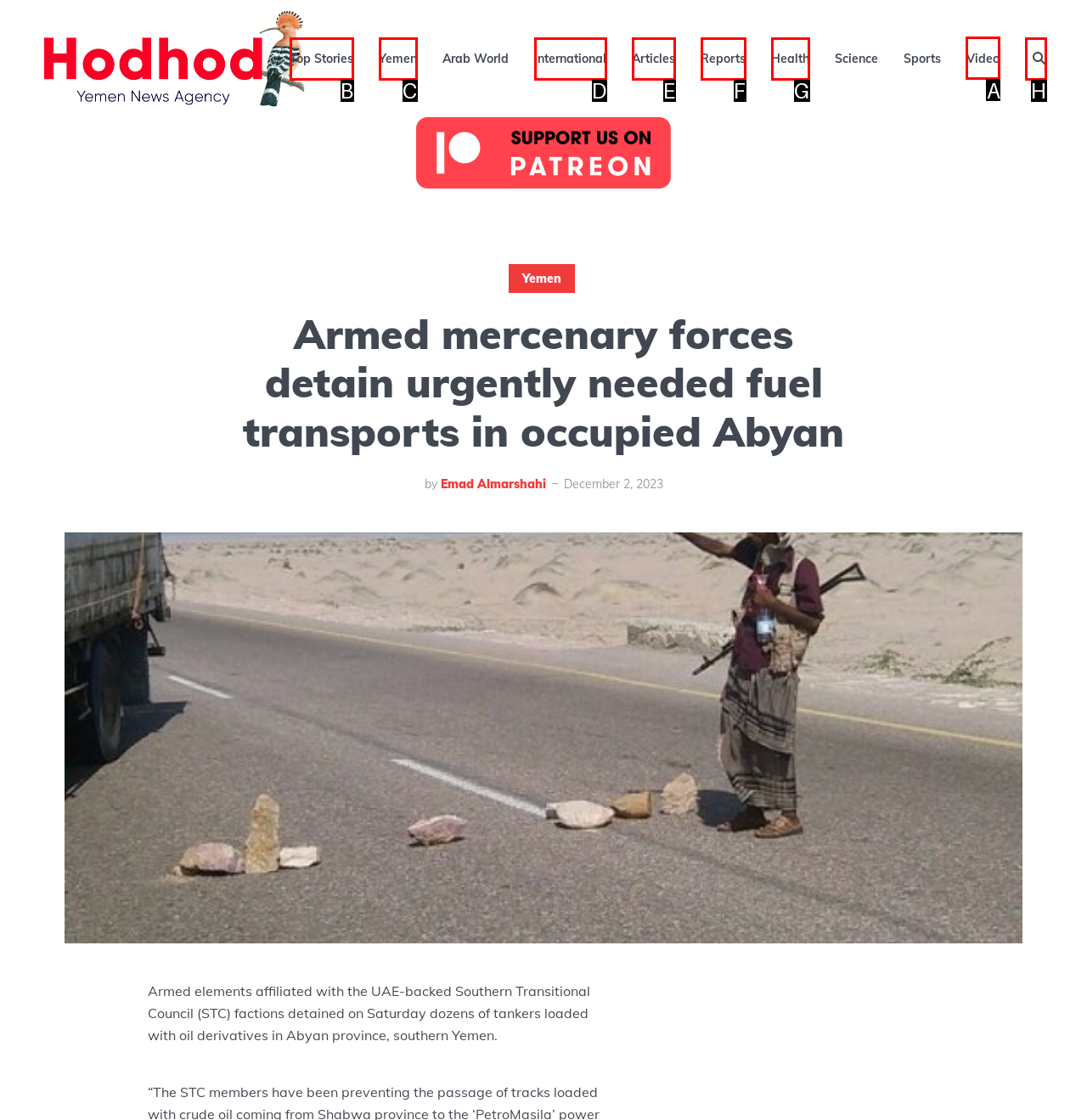Point out the letter of the HTML element you should click on to execute the task: Watch Video
Reply with the letter from the given options.

A